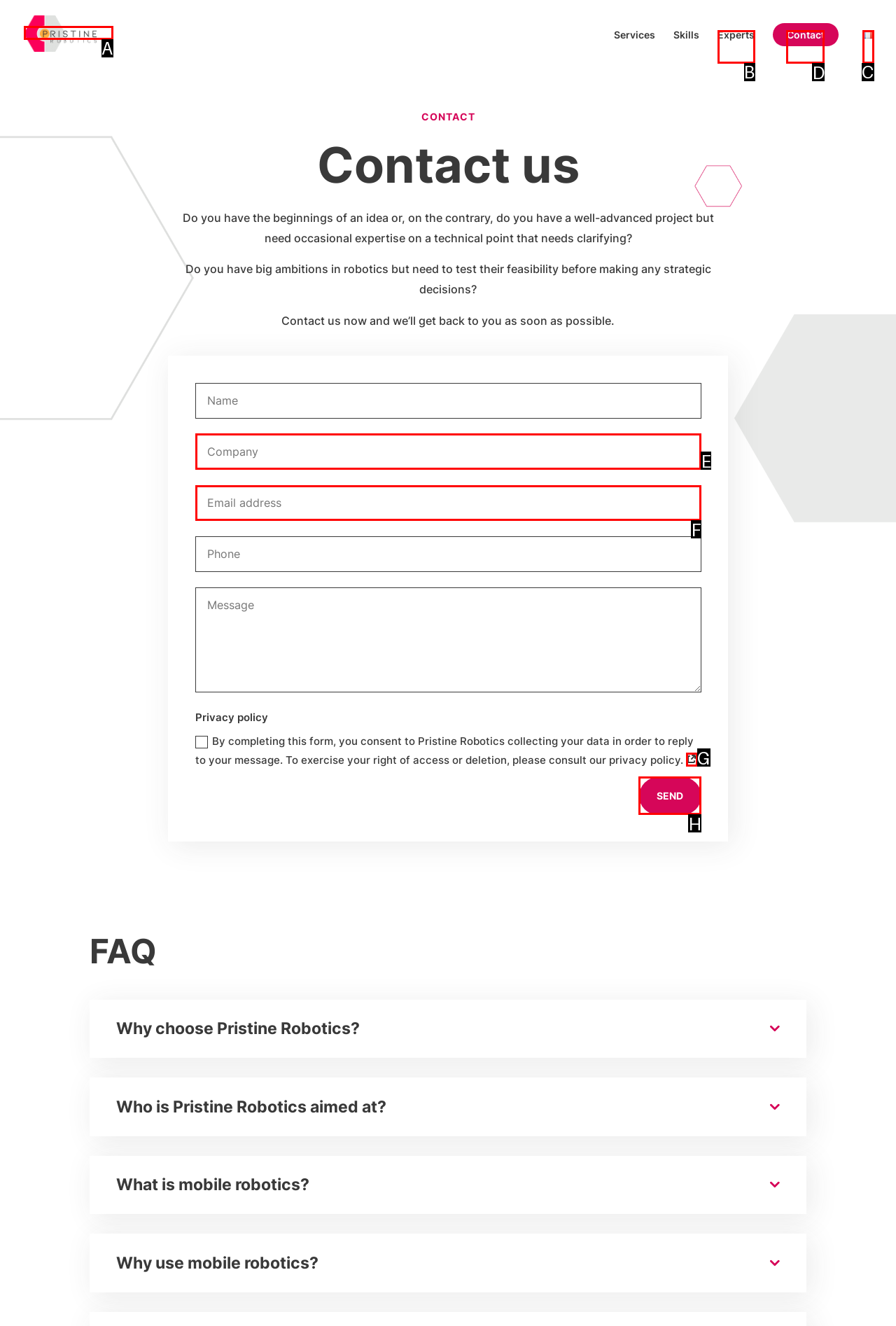Select the appropriate HTML element that needs to be clicked to finish the task: Click the Contact link
Reply with the letter of the chosen option.

D